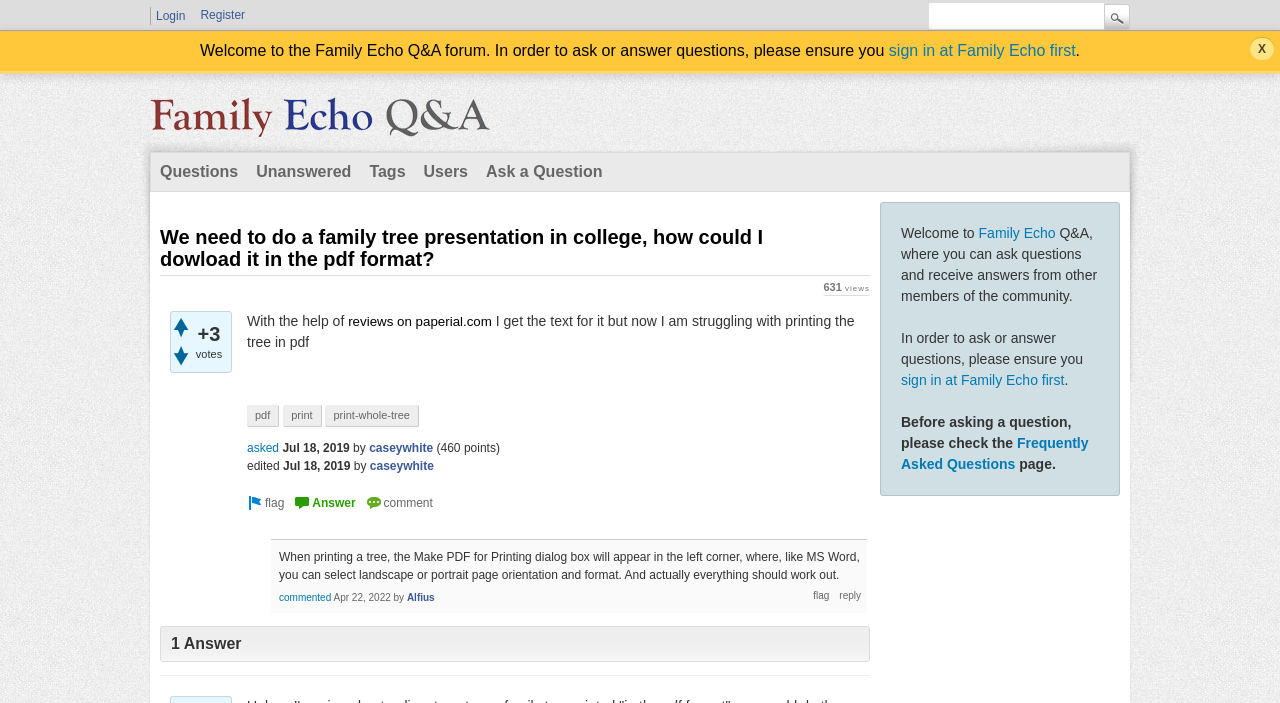Answer the question in one word or a short phrase:
How many views does this question have?

631